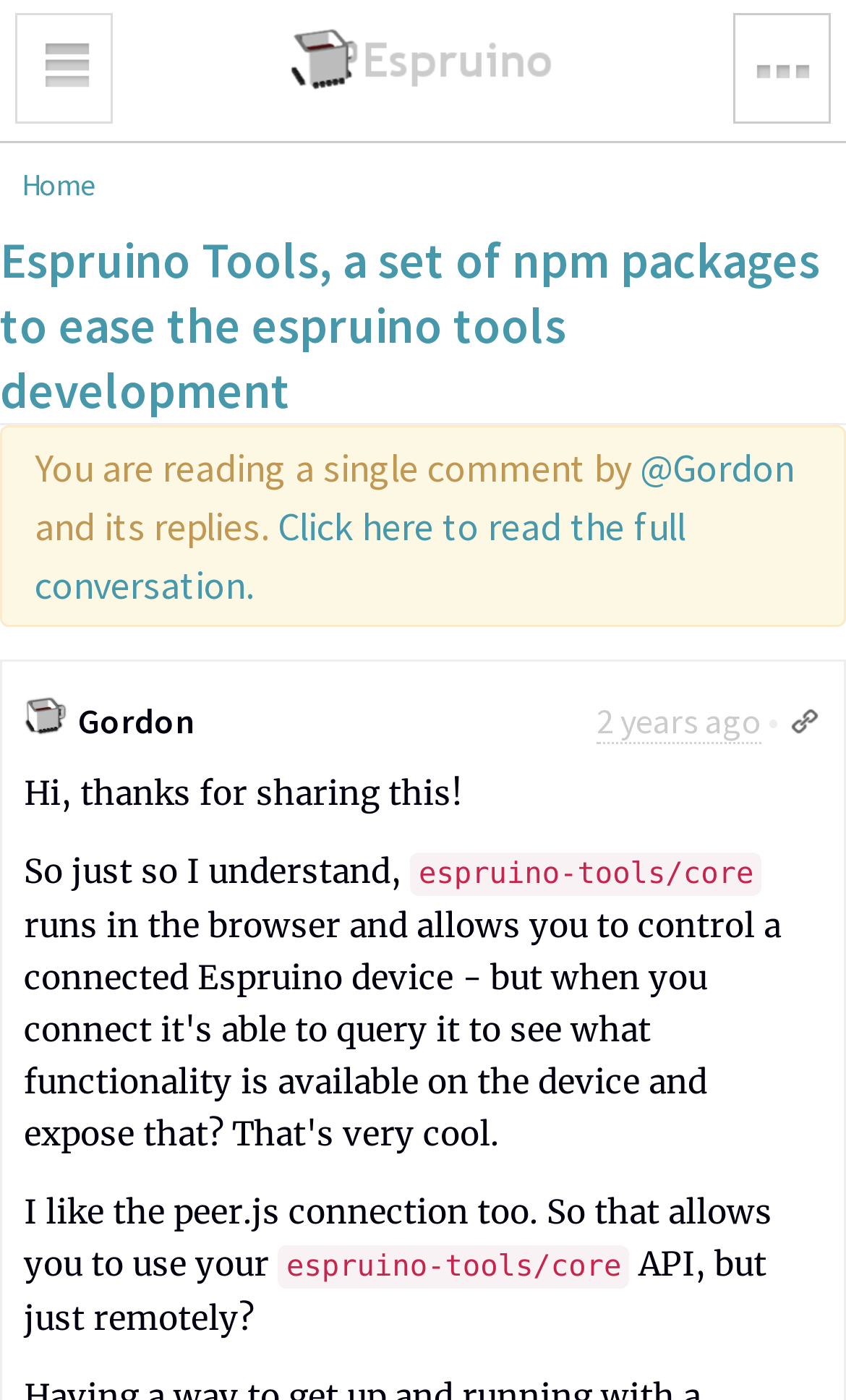Locate the bounding box coordinates of the clickable area to execute the instruction: "View Gordon's profile". Provide the coordinates as four float numbers between 0 and 1, represented as [left, top, right, bottom].

[0.756, 0.316, 0.938, 0.352]